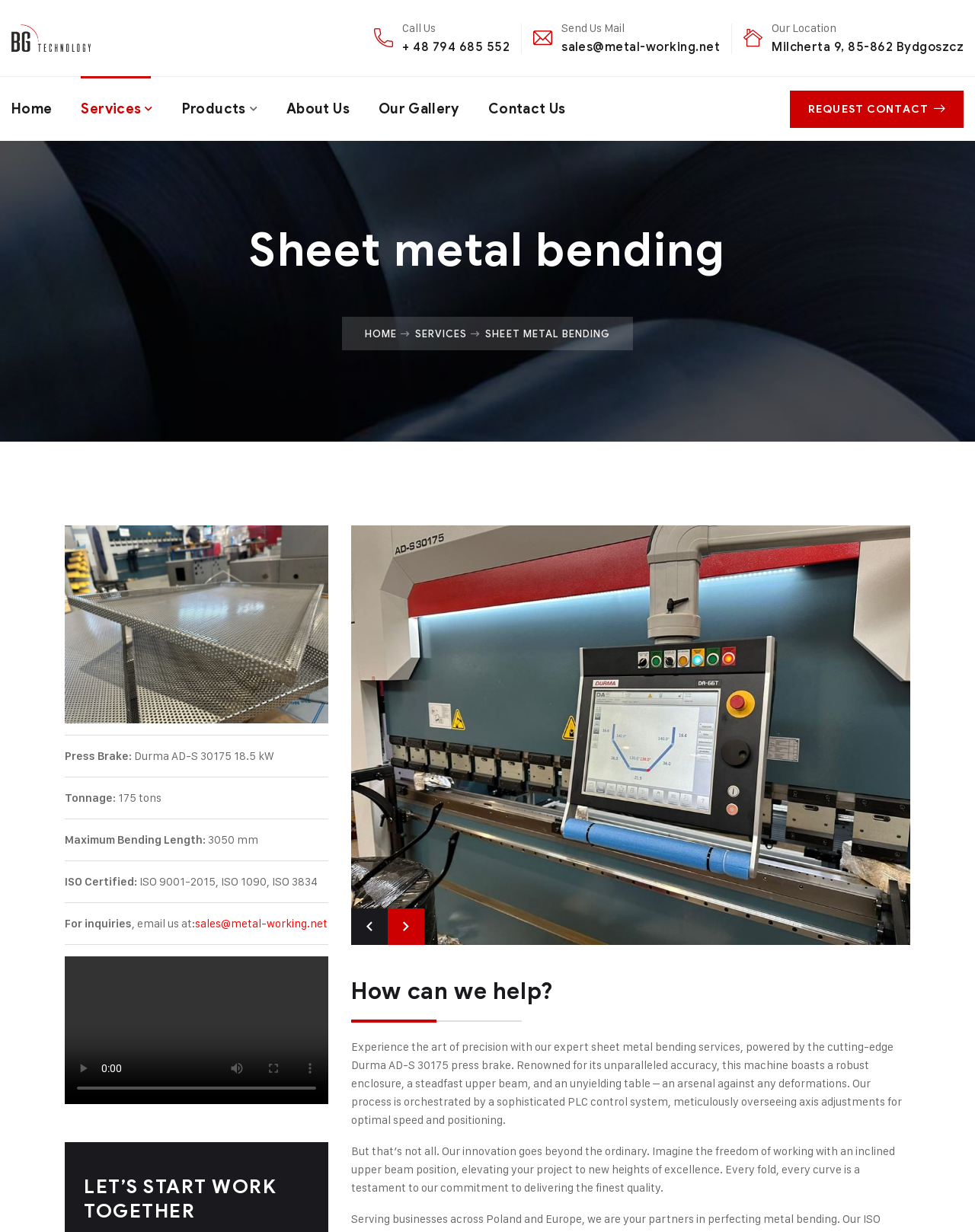Given the following UI element description: "+ 48 794 685 552", find the bounding box coordinates in the webpage screenshot.

[0.413, 0.032, 0.523, 0.044]